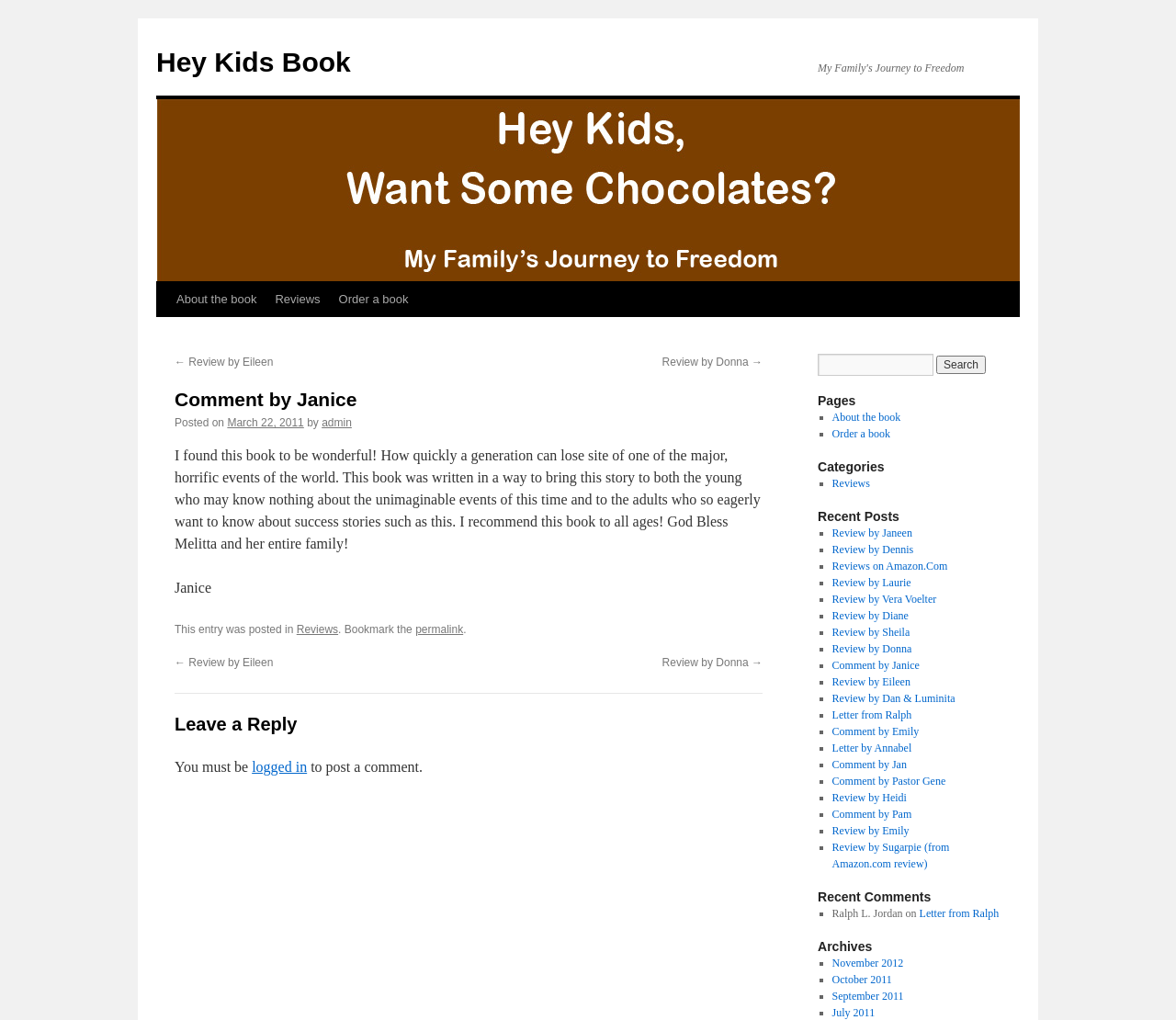Using the information in the image, give a comprehensive answer to the question: 
What is the category of the post?

The category of the post is 'Reviews' which is indicated by the link element with the text 'Reviews' under the 'Categories' heading.